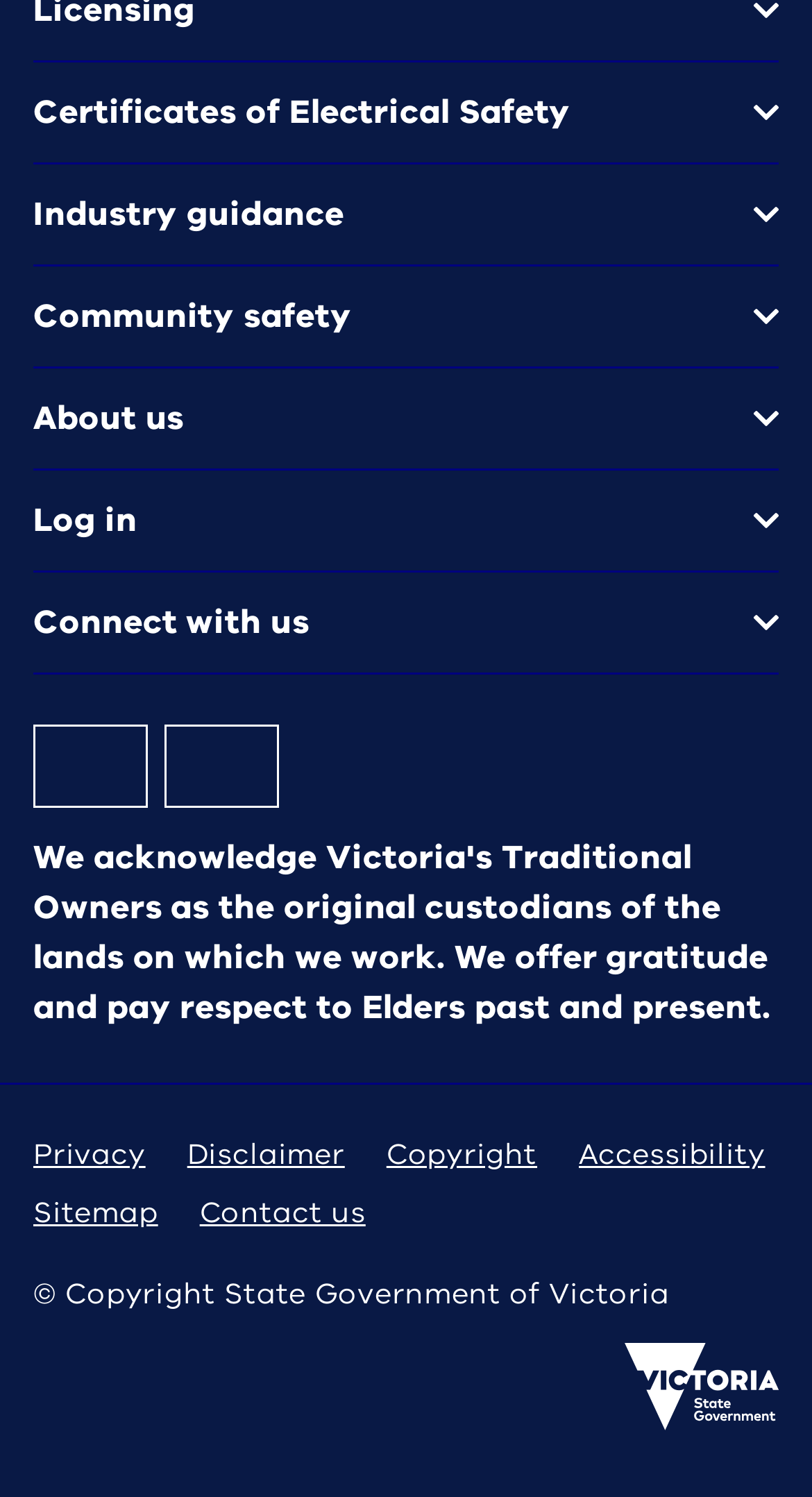Find the bounding box coordinates for the UI element that matches this description: "Community safety".

[0.0, 0.176, 1.0, 0.246]